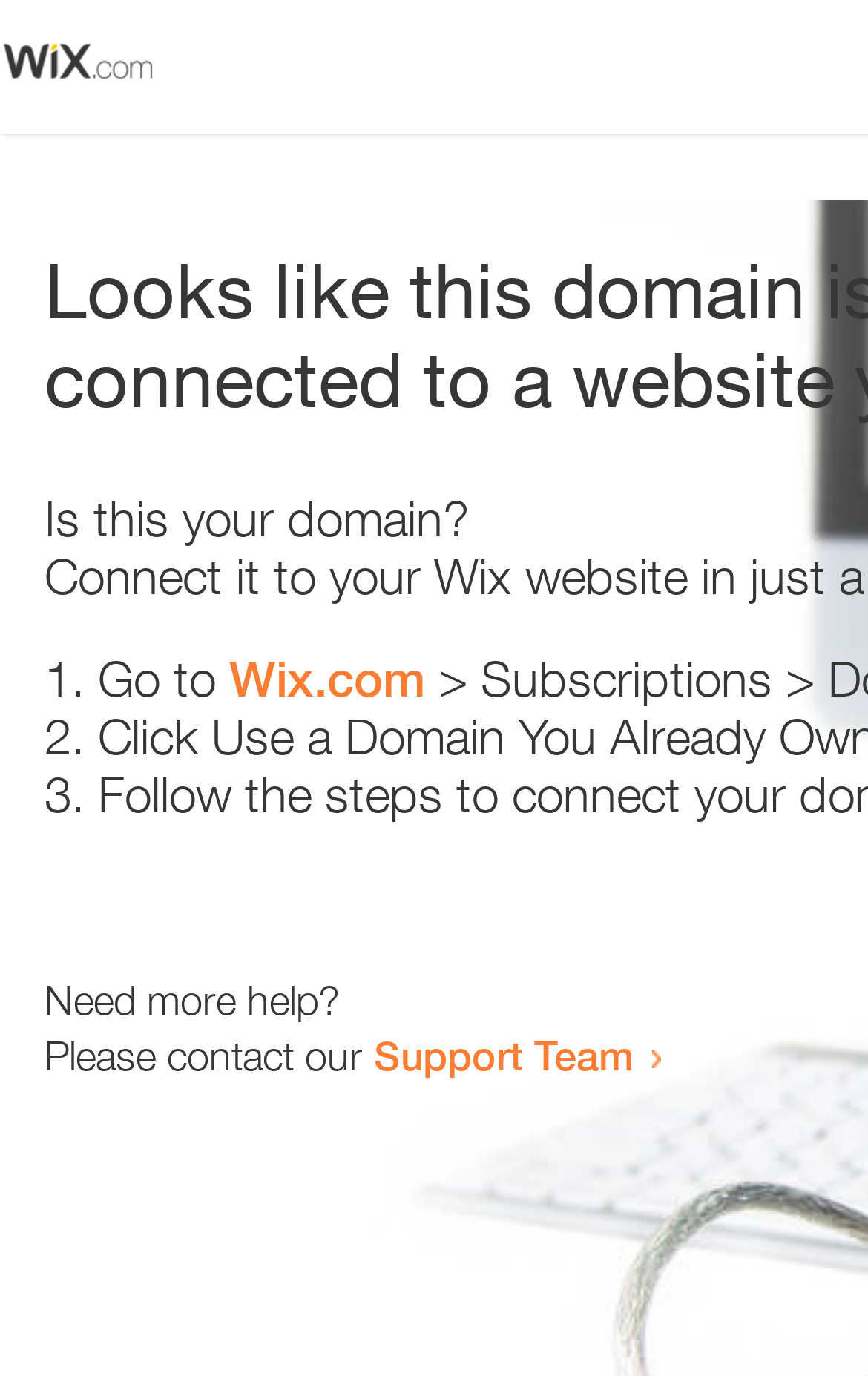What is the contact option for further help?
Use the image to answer the question with a single word or phrase.

Support Team